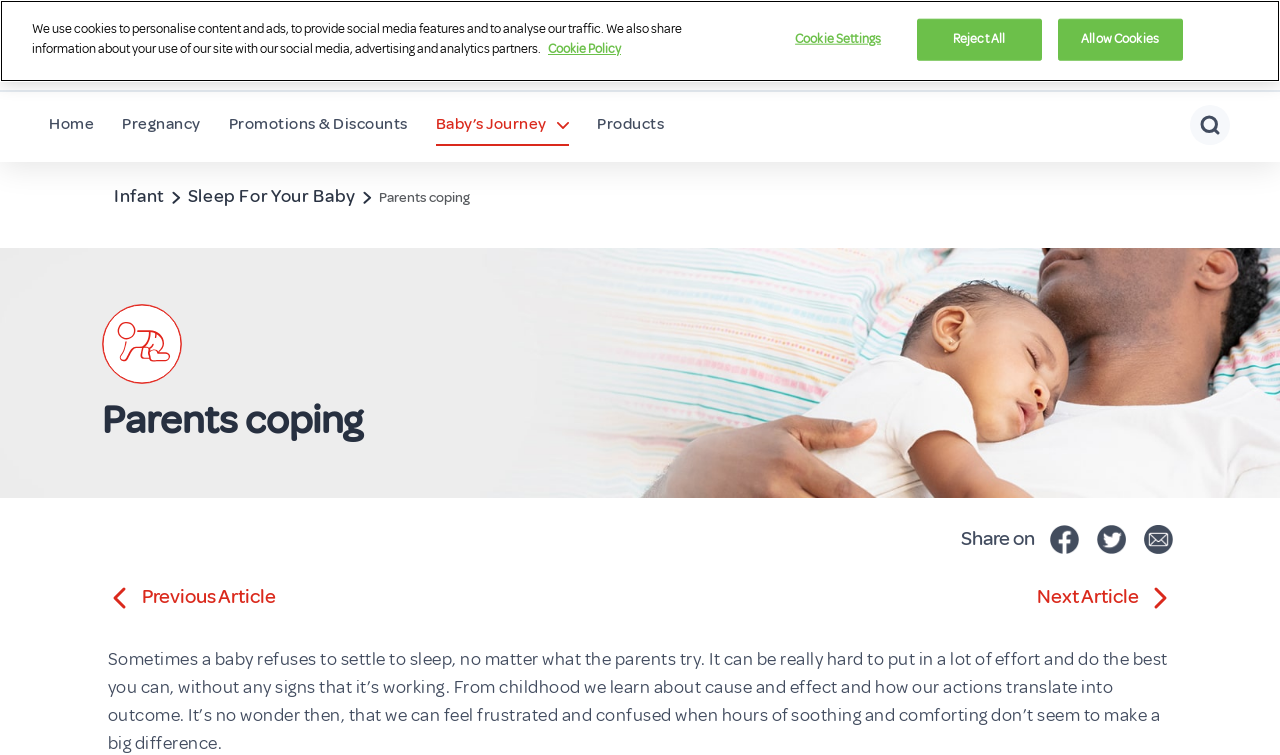Explain the webpage in detail, including its primary components.

This webpage is about coping with a baby who refuses to sleep, provided by Huggies. At the top left corner, there is a brand logo of Huggies, accompanied by a navigation menu with links to "Home", "Pregnancy", "Promotions & Discounts", "Baby's Journey Huggies", and "Products". On the top right corner, there are links to "Register", "Sign In", and "Buy Now". 

Below the navigation menu, there is a search bar with a search icon on the right side. Underneath the search bar, there is a breadcrumb navigation showing the current page's location, with links to "Infant" and "Sleep For Your Baby". 

The main content of the page starts with a heading "Parents coping" and a large image related to baby care and sleep. Below the image, there is a paragraph of text discussing the frustration and confusion parents may feel when their efforts to soothe their baby don't seem to work. 

On the right side of the main content, there are social media sharing links, including Facebook, with corresponding icons. At the bottom of the page, there is a privacy notice with a brief description of the website's cookie policy and buttons to adjust cookie settings.